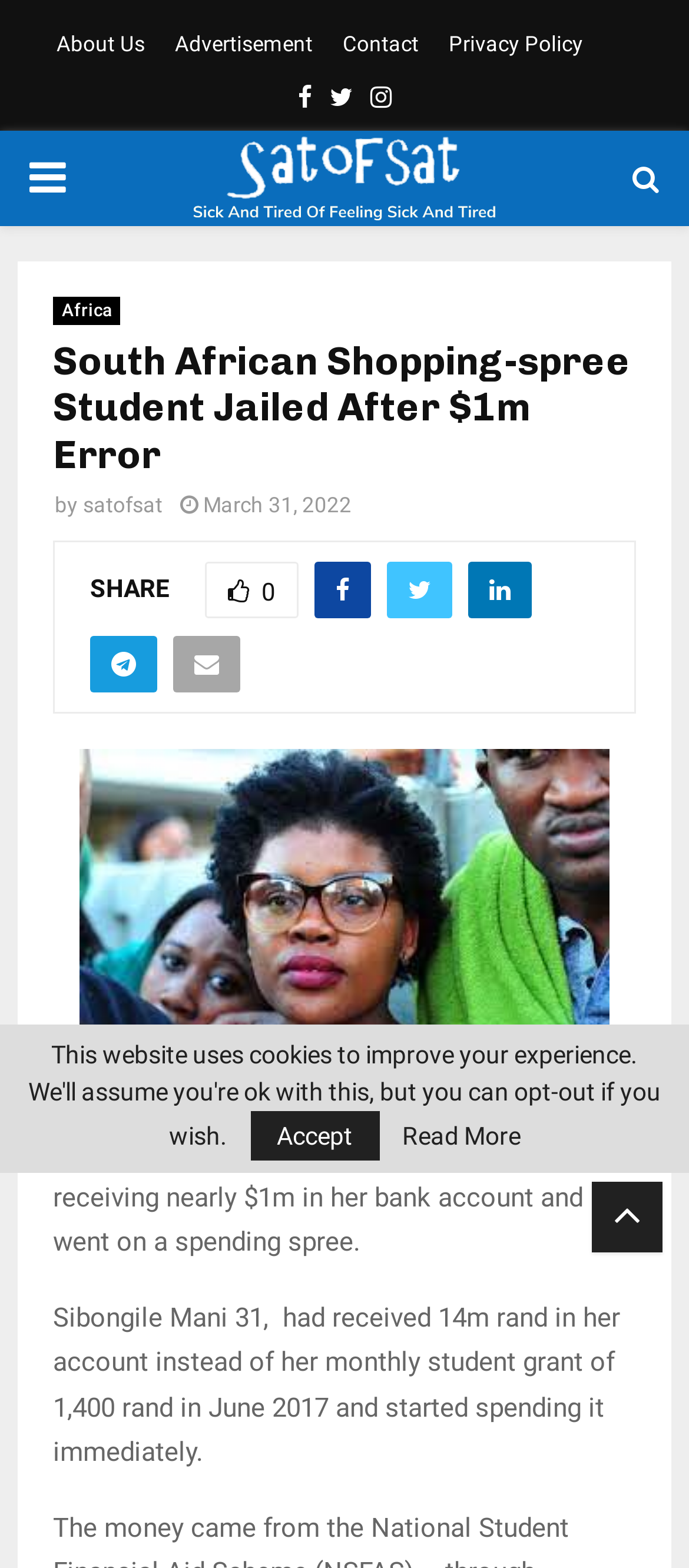Identify the bounding box coordinates of the element that should be clicked to fulfill this task: "Click on About Us". The coordinates should be provided as four float numbers between 0 and 1, i.e., [left, top, right, bottom].

[0.082, 0.018, 0.21, 0.038]